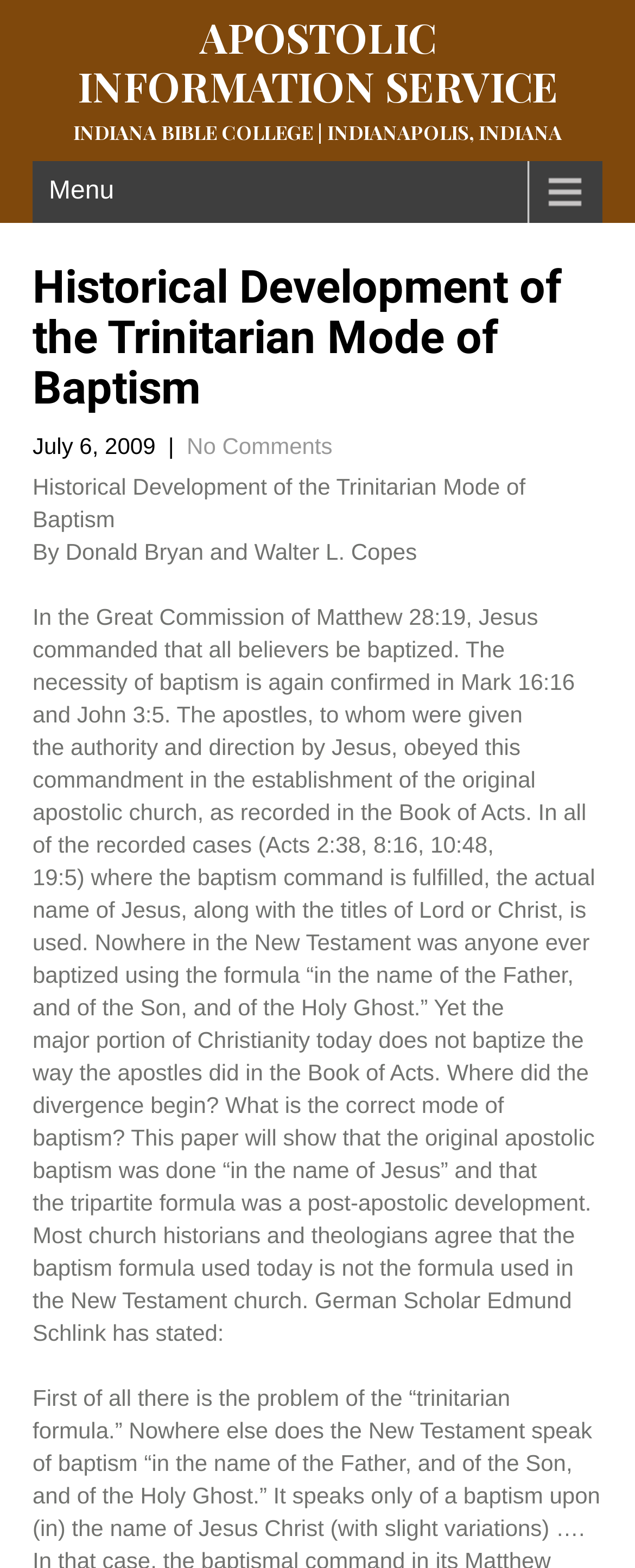Locate the UI element described by No Comments and provide its bounding box coordinates. Use the format (top-left x, top-left y, bottom-right x, bottom-right y) with all values as floating point numbers between 0 and 1.

[0.294, 0.276, 0.524, 0.293]